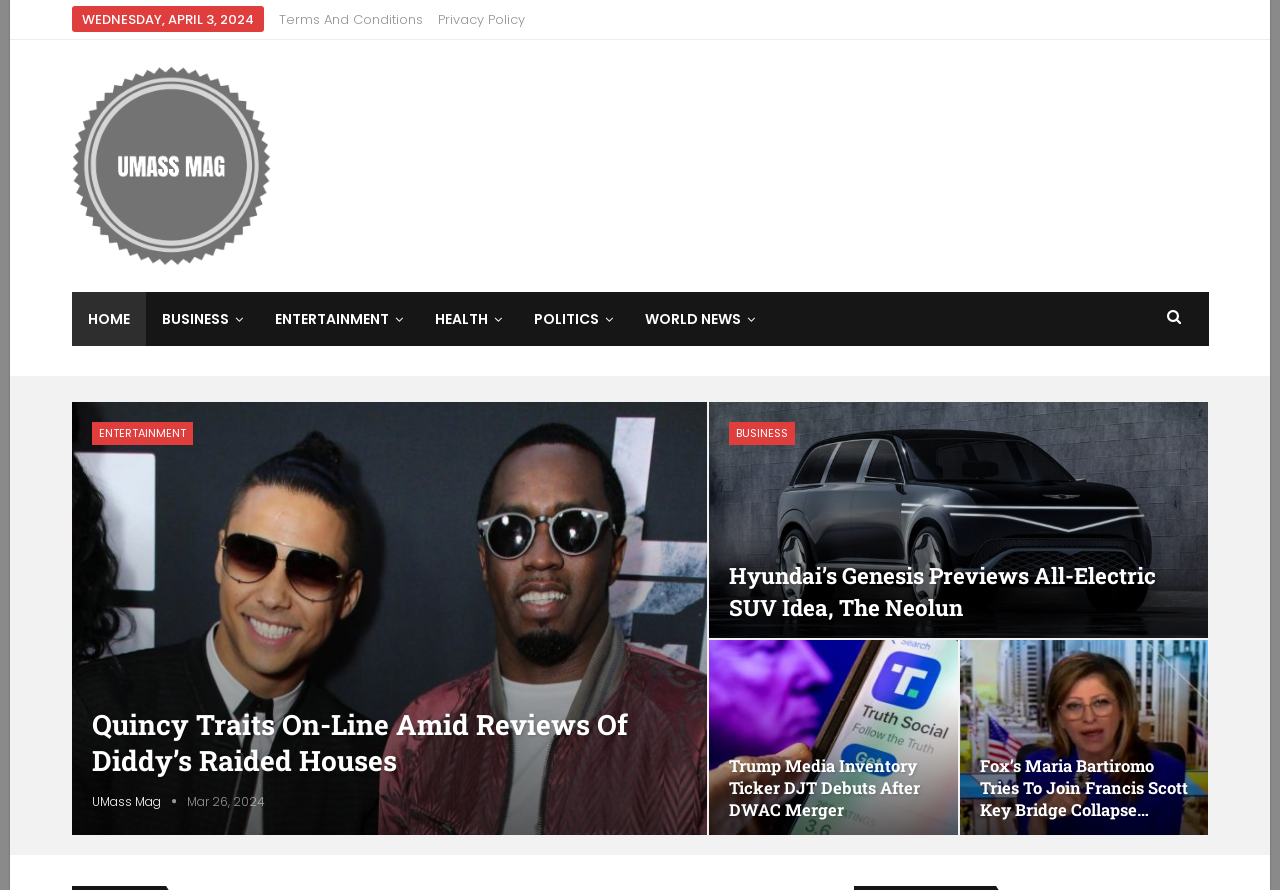Show me the bounding box coordinates of the clickable region to achieve the task as per the instruction: "Click on the 'HOME' link".

[0.056, 0.328, 0.114, 0.388]